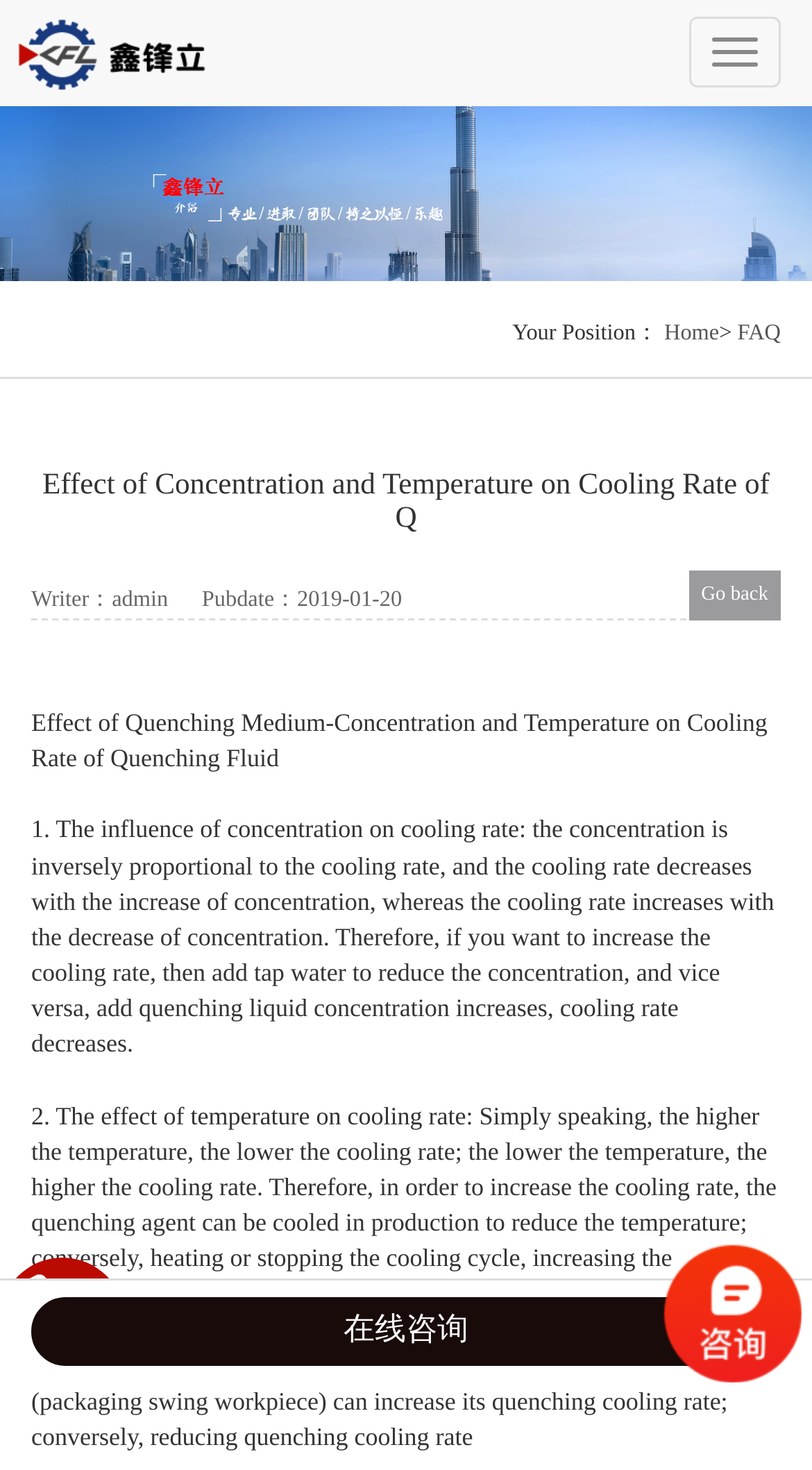Locate the bounding box for the described UI element: "Go back". Ensure the coordinates are four float numbers between 0 and 1, formatted as [left, top, right, bottom].

[0.848, 0.388, 0.962, 0.422]